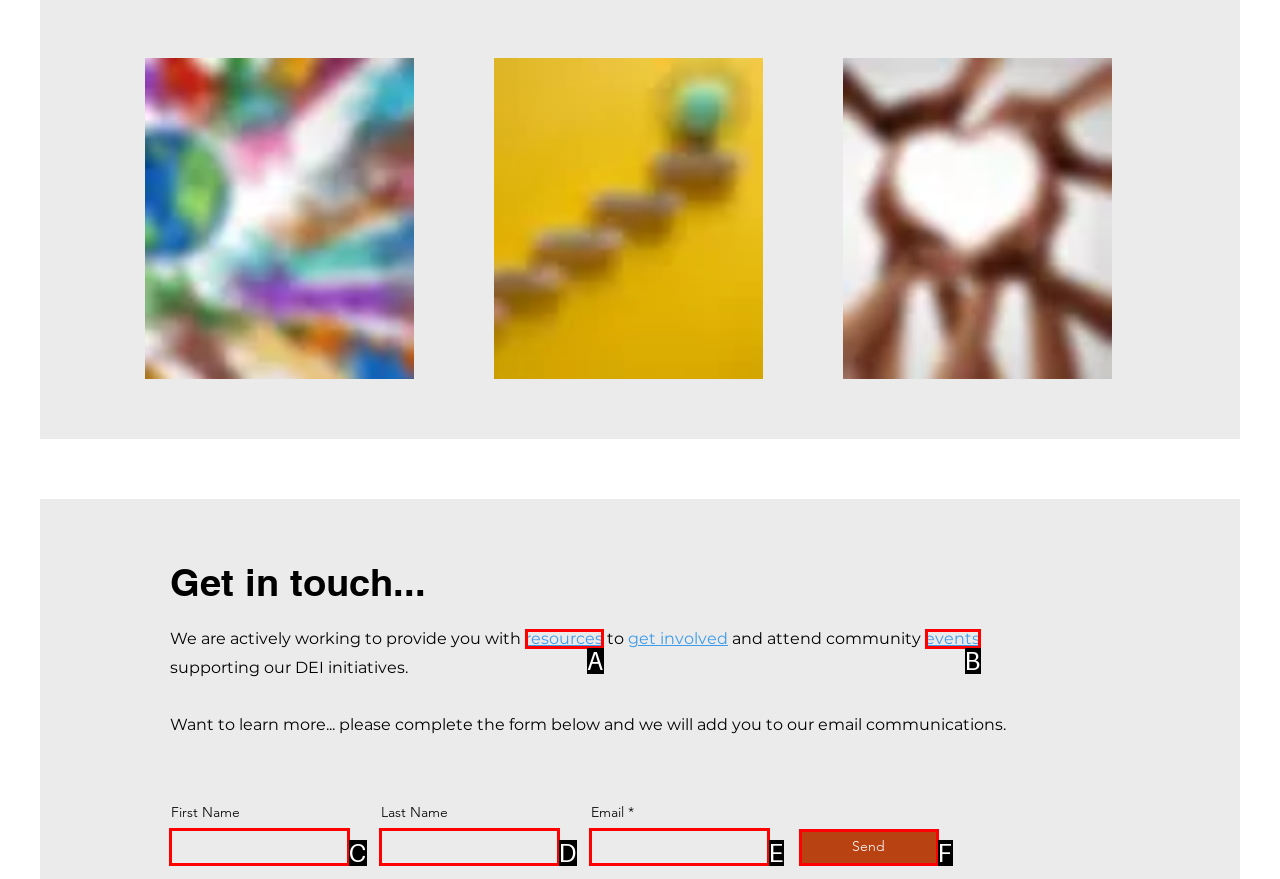Tell me which one HTML element best matches the description: name="first-name"
Answer with the option's letter from the given choices directly.

C